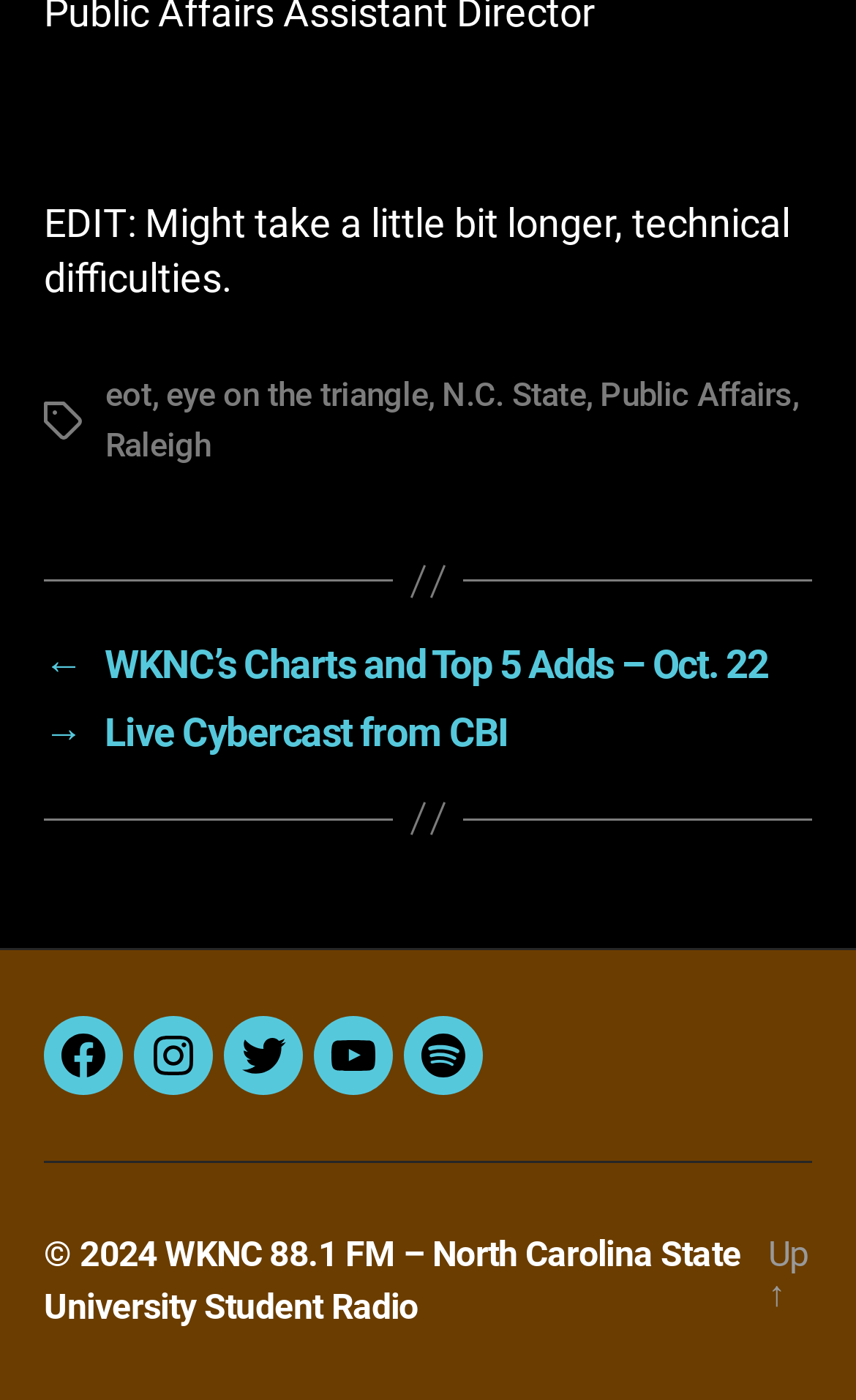Specify the bounding box coordinates of the area that needs to be clicked to achieve the following instruction: "Go to the 'WKNC 88.1 FM – North Carolina State University Student Radio' website".

[0.051, 0.88, 0.866, 0.948]